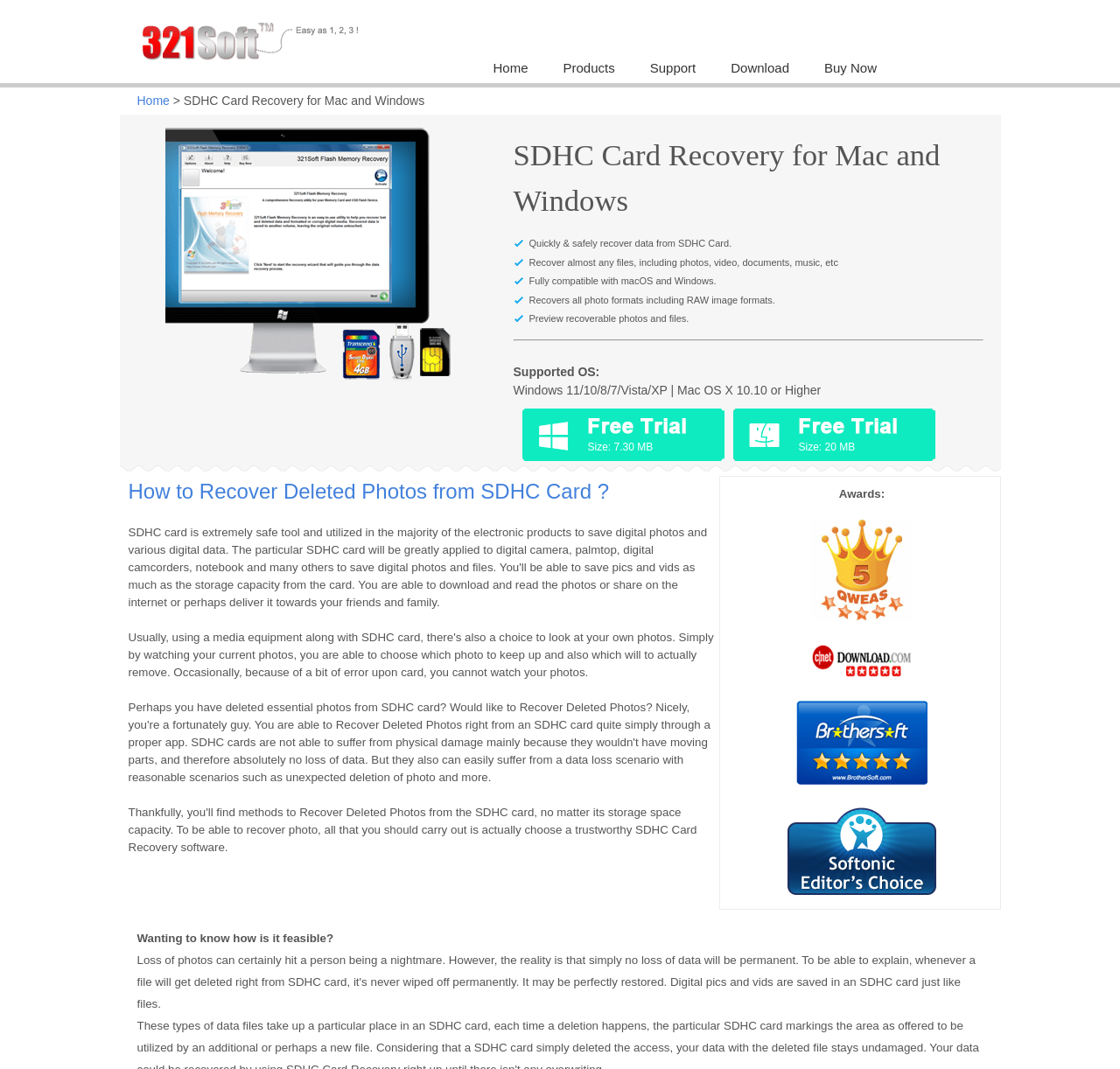How many awards are displayed on the webpage?
Provide a detailed and well-explained answer to the question.

The webpage displays four award images, which are located below the heading 'Awards'. These award images are likely indicating recognition or accolades received by the SDHC card recovery software.